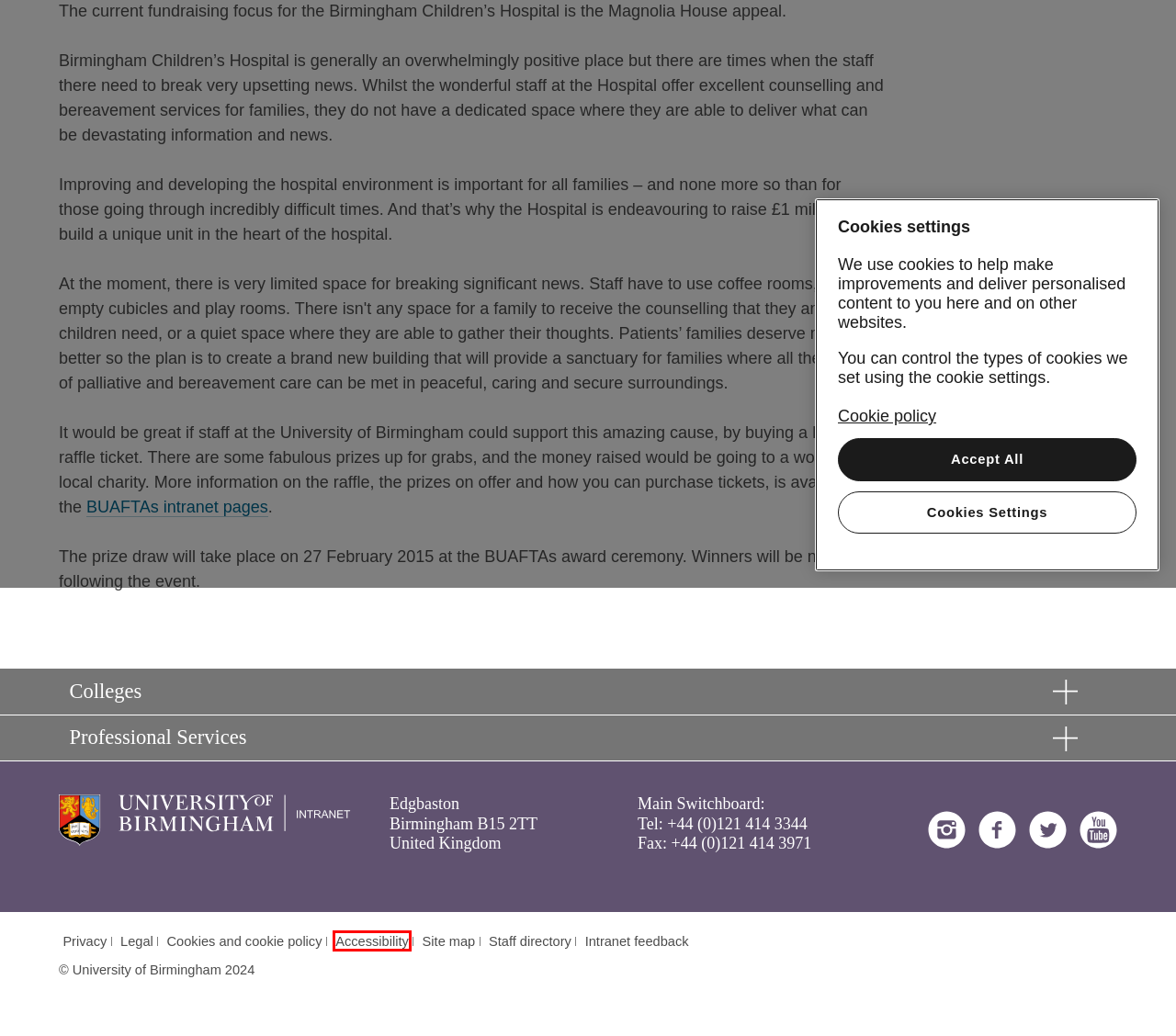You have a screenshot of a webpage where a red bounding box highlights a specific UI element. Identify the description that best matches the resulting webpage after the highlighted element is clicked. The choices are:
A. Cookies settings - University of Birmingham
B. Cookies and cookie policy
C. Login
D. Your Privacy - University of Birmingham
E. Accessibility help and information
F. Legal
G. Site Map
H. Intranet home

E